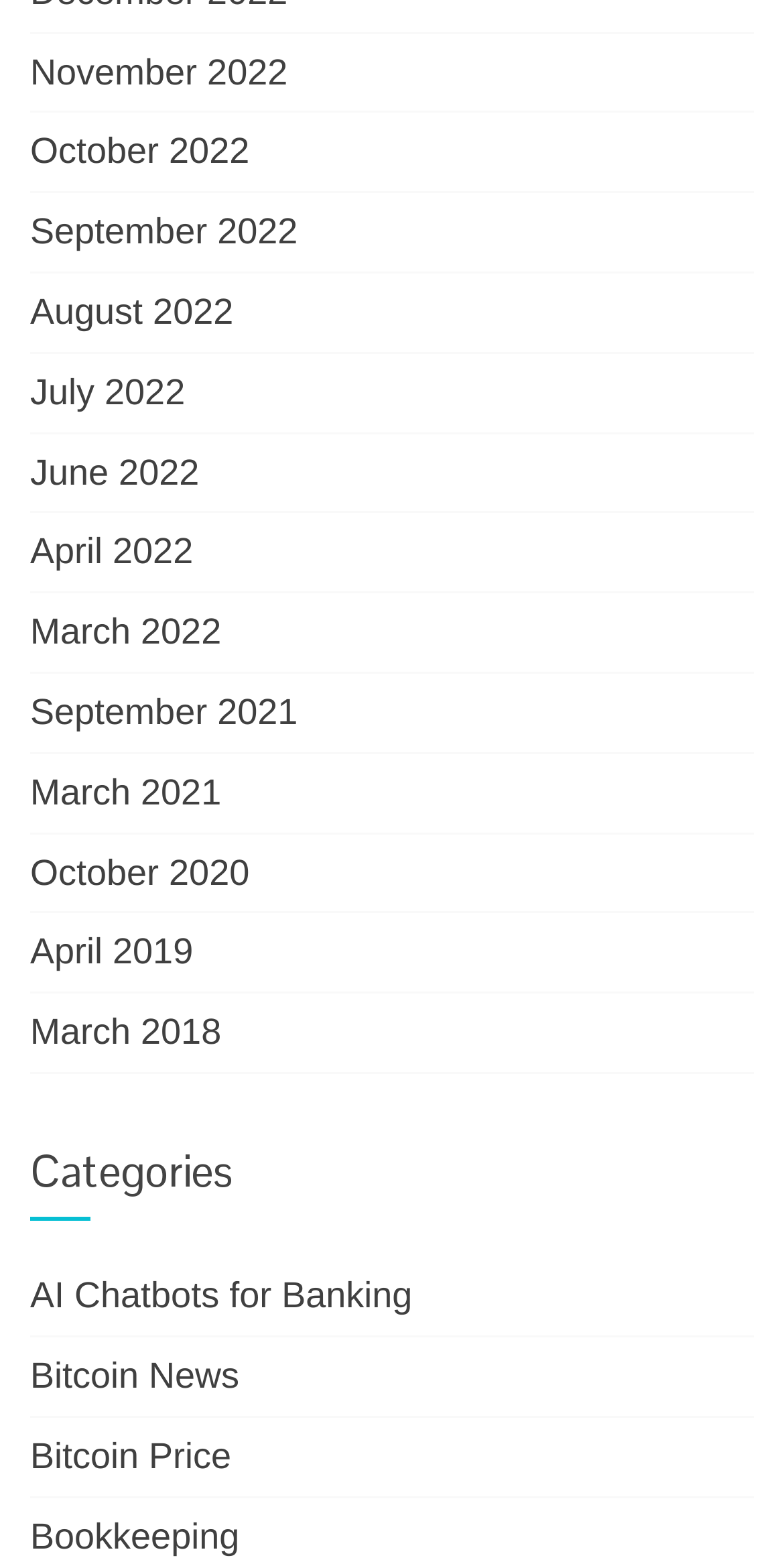Please identify the bounding box coordinates of the element's region that should be clicked to execute the following instruction: "Explore AI Chatbots for Banking". The bounding box coordinates must be four float numbers between 0 and 1, i.e., [left, top, right, bottom].

[0.038, 0.817, 0.526, 0.843]